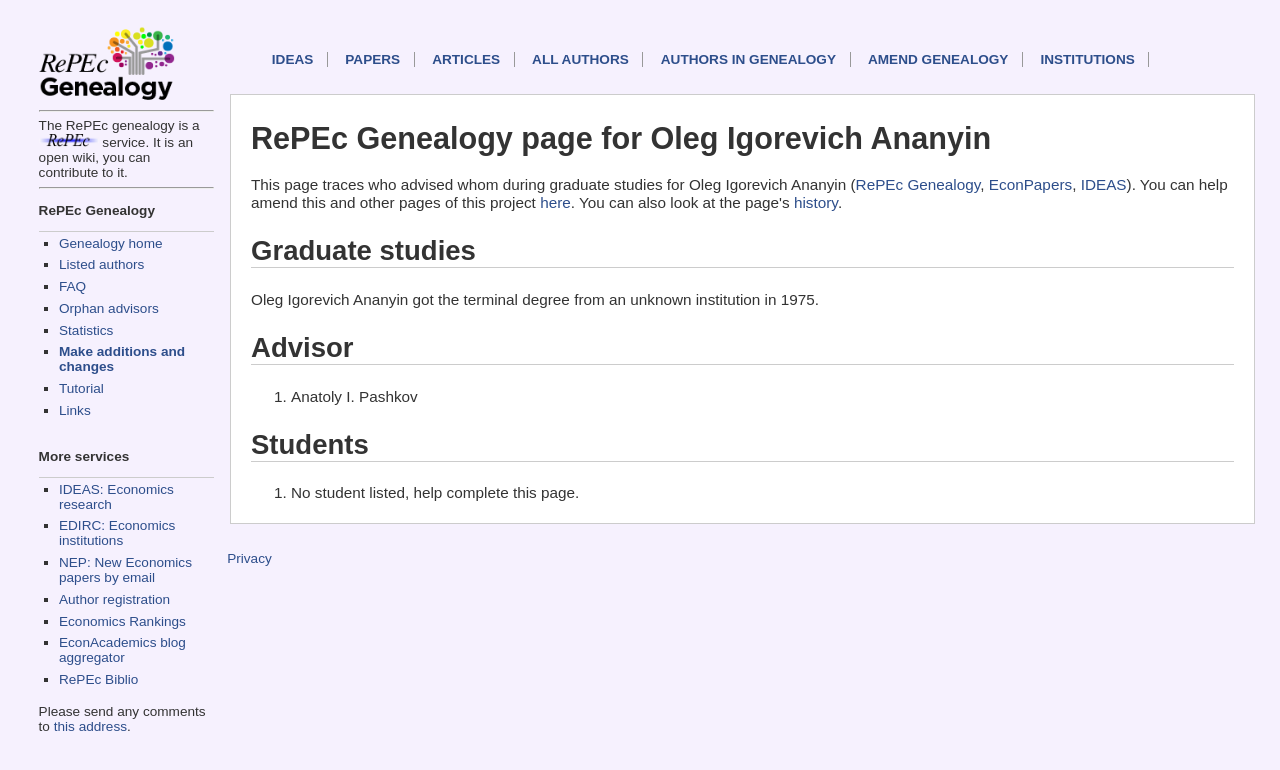What is the degree Oleg Igorevich Ananyin got from an unknown institution?
Please give a detailed and elaborate answer to the question based on the image.

I found the answer by reading the text under the 'Graduate studies' heading, which states 'Oleg Igorevich Ananyin got the terminal degree from an unknown institution in 1975.'